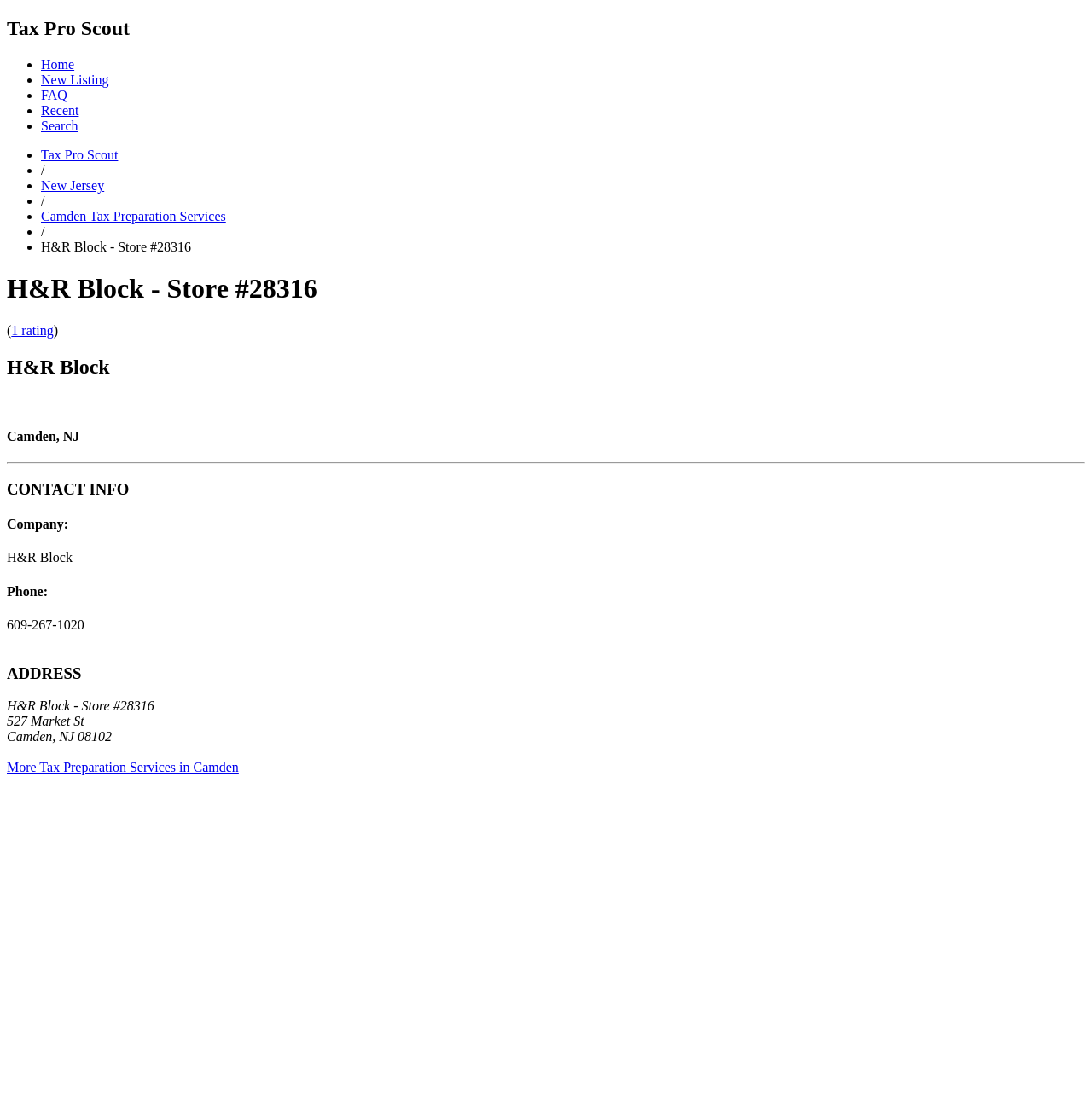Please determine the bounding box coordinates of the element's region to click in order to carry out the following instruction: "Click on More Tax Preparation Services in Camden". The coordinates should be four float numbers between 0 and 1, i.e., [left, top, right, bottom].

[0.006, 0.69, 0.219, 0.704]